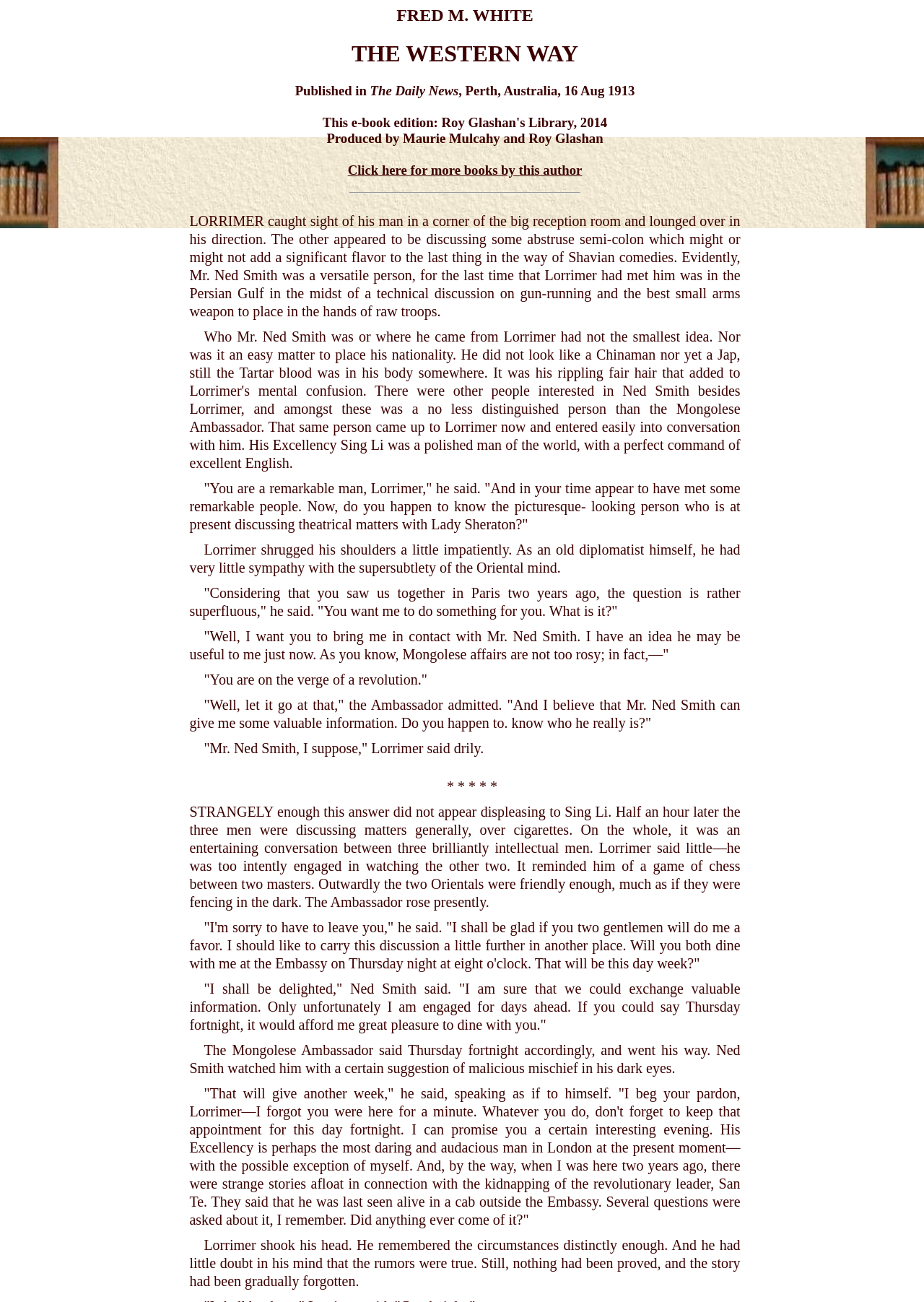Please study the image and answer the question comprehensively:
Who is discussing theatrical matters with Lady Sheraton?

The text mentions that Lorrimer is asked about a picturesque-looking person who is discussing theatrical matters with Lady Sheraton, which suggests that this person is someone of interest in the story.